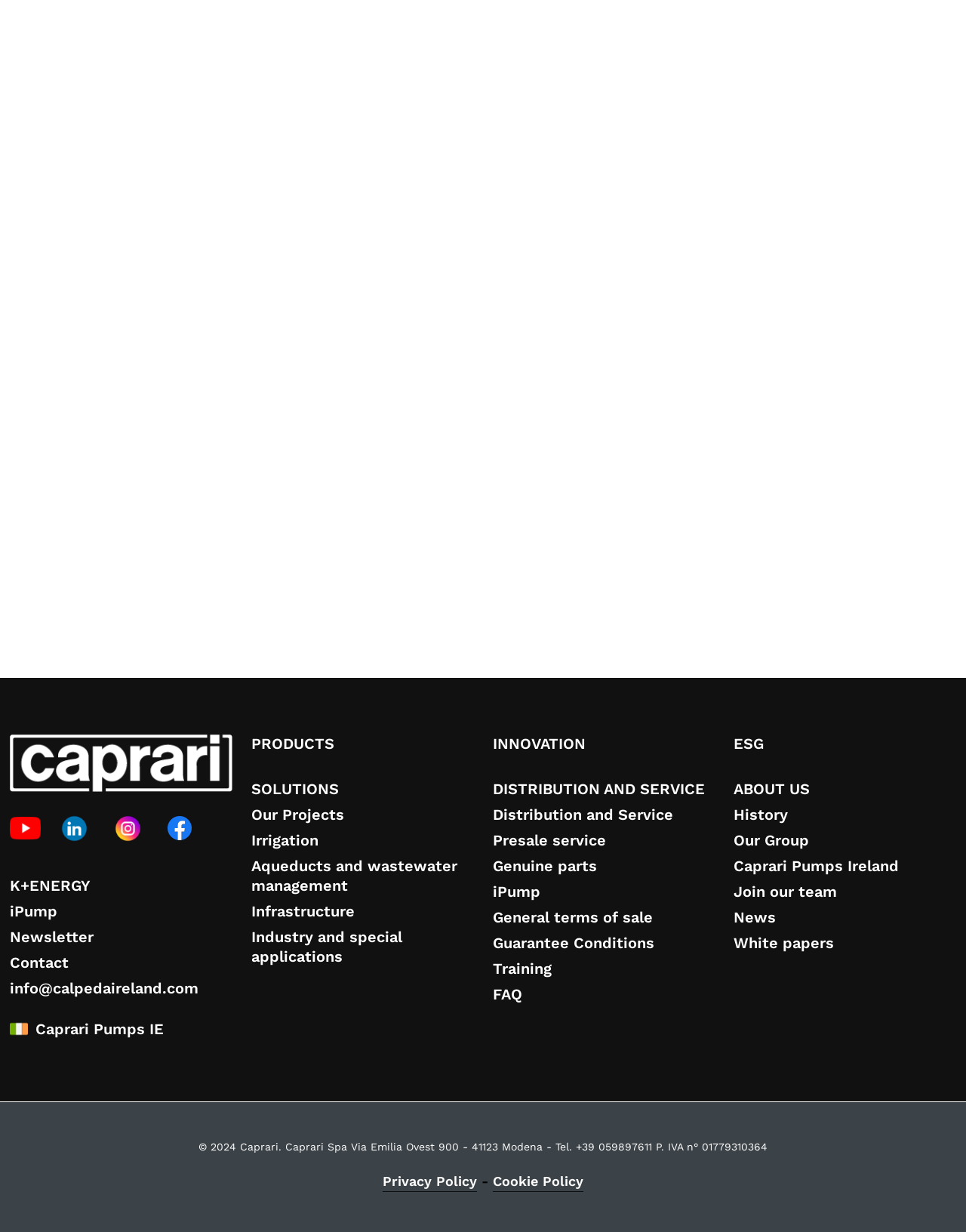What is the phone number of Caprari Spa?
Relying on the image, give a concise answer in one word or a brief phrase.

+39 059897611